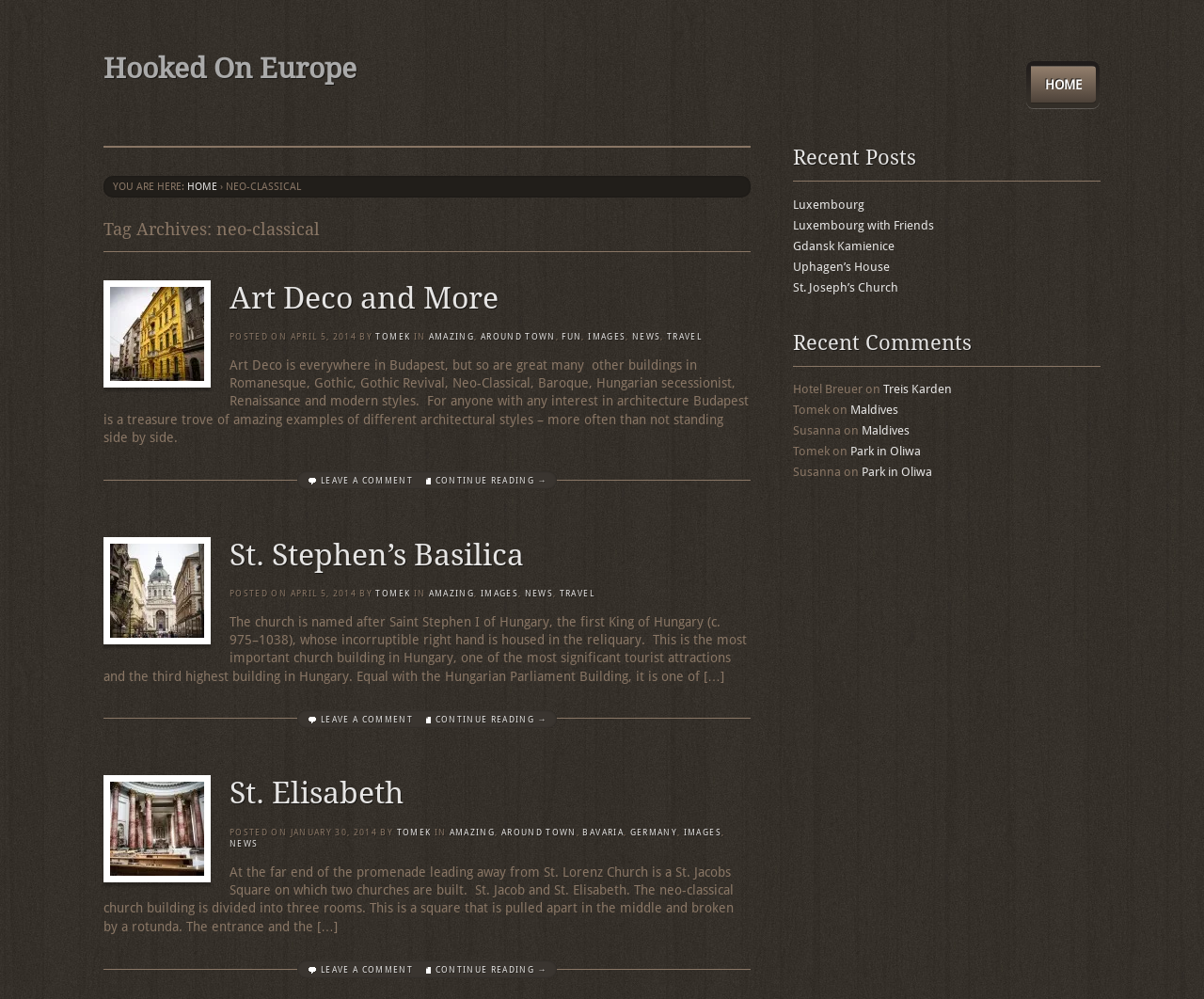Extract the main title from the webpage.

Hooked On Europe